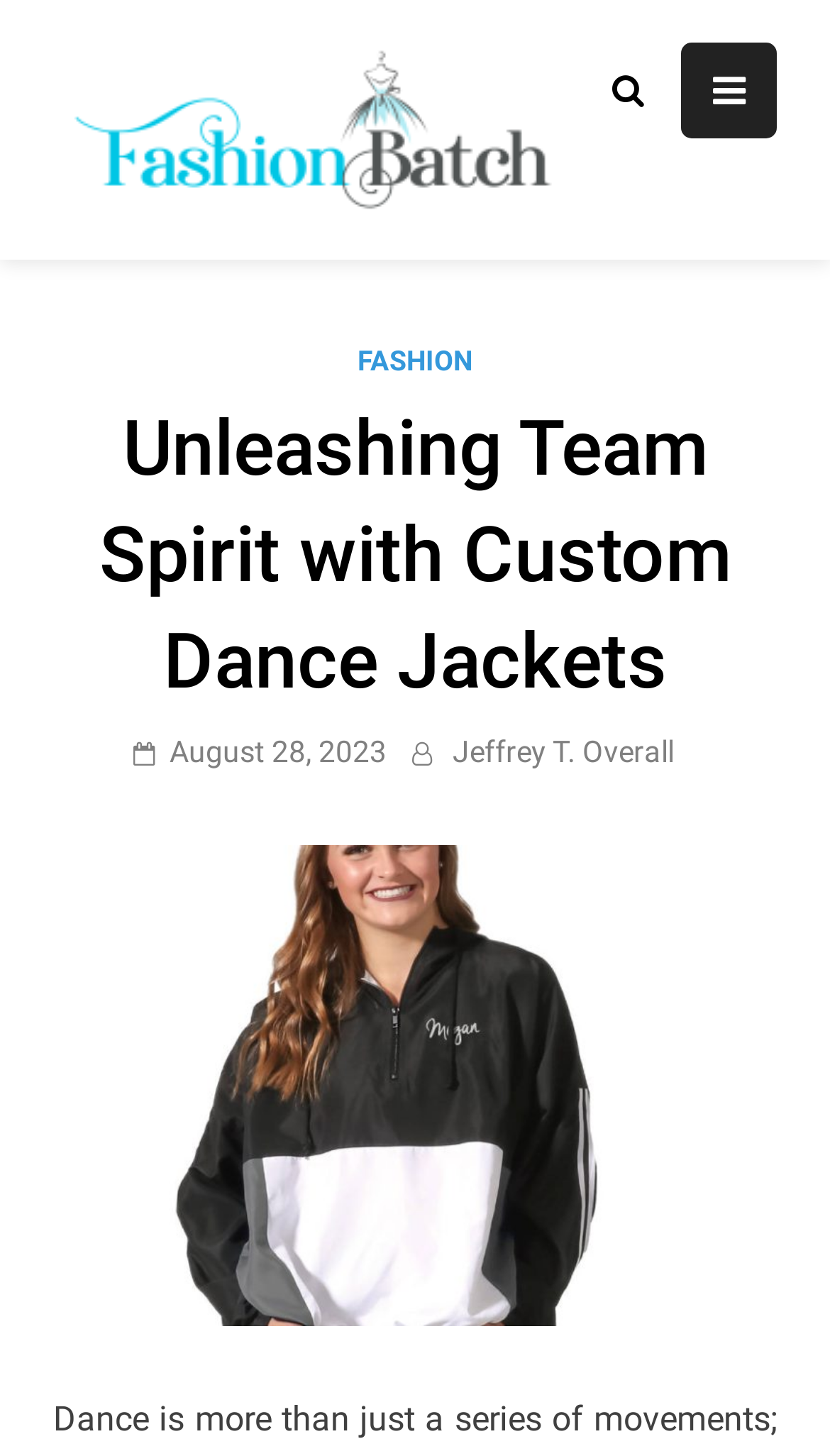From the element description: "Fashion", extract the bounding box coordinates of the UI element. The coordinates should be expressed as four float numbers between 0 and 1, in the order [left, top, right, bottom].

[0.431, 0.237, 0.569, 0.259]